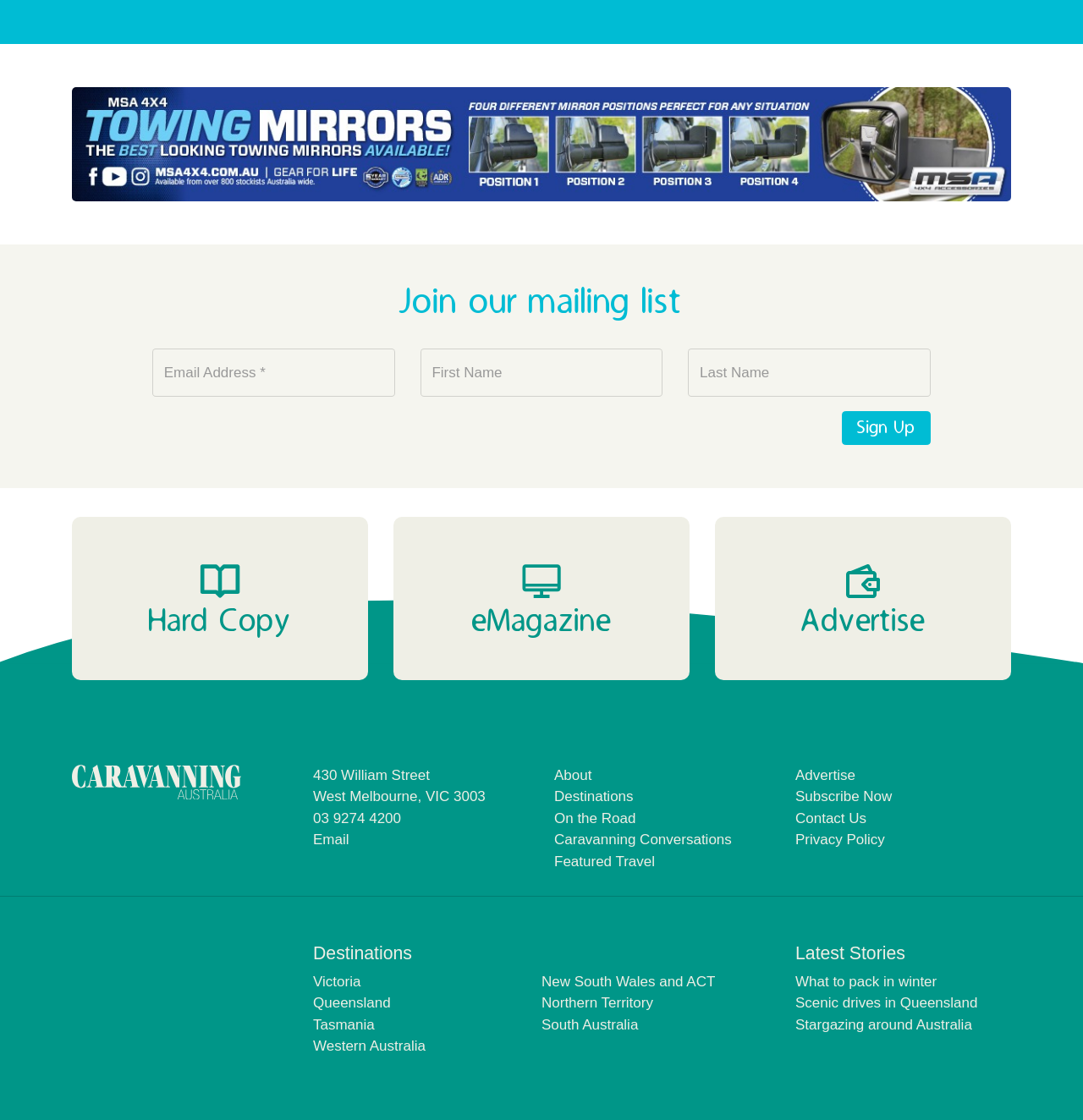What is the theme of the webpage?
Answer with a single word or phrase by referring to the visual content.

Travel and caravanning